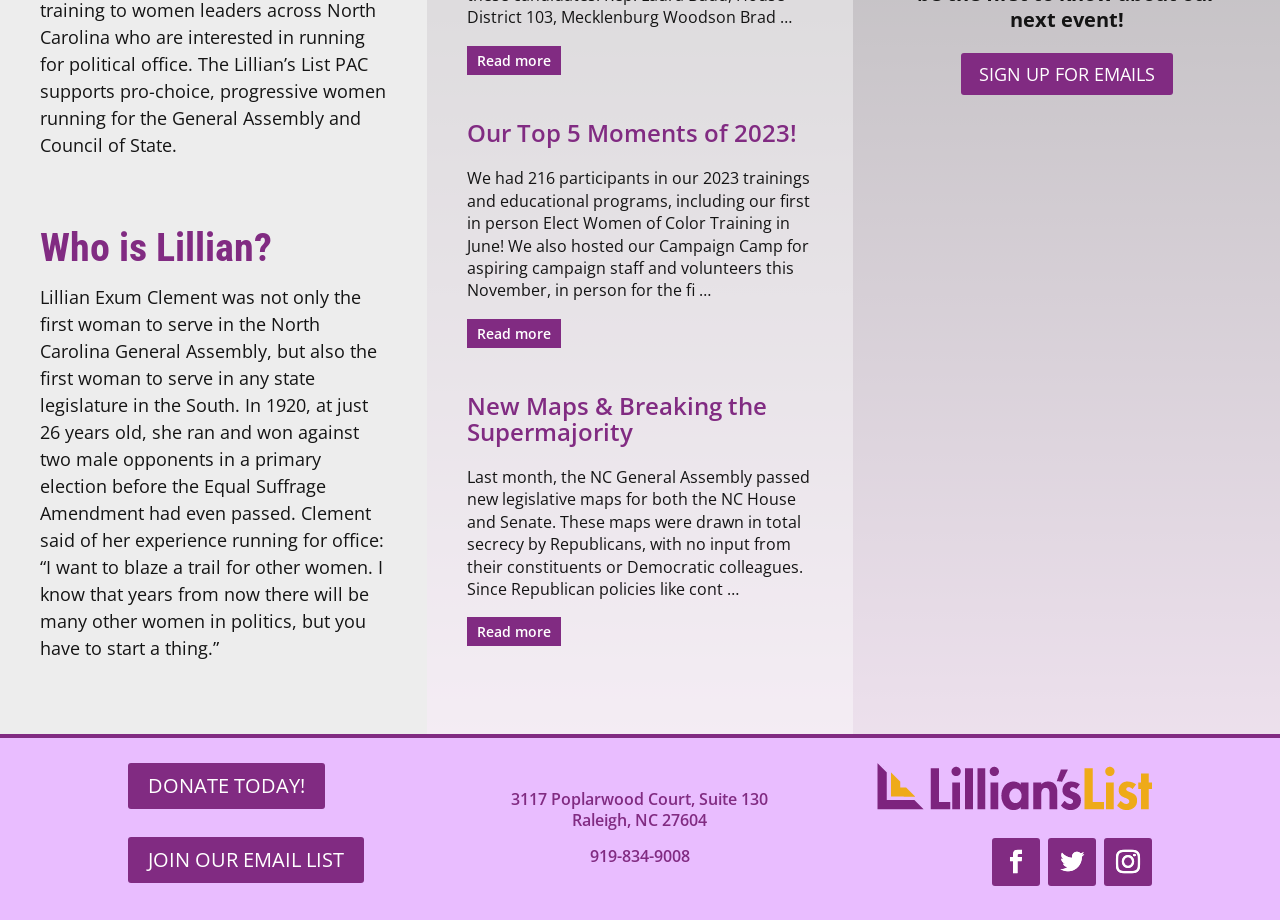Please identify the coordinates of the bounding box that should be clicked to fulfill this instruction: "Donate today".

[0.1, 0.83, 0.254, 0.88]